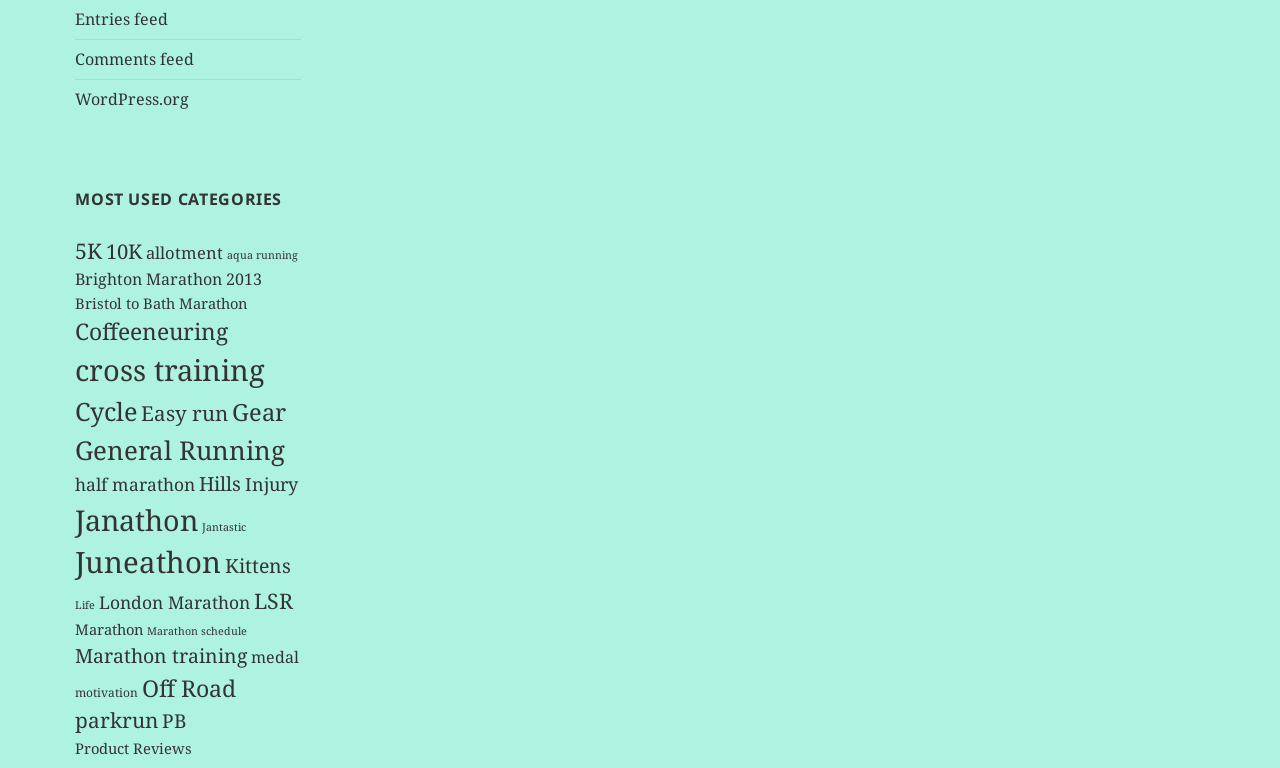Please mark the bounding box coordinates of the area that should be clicked to carry out the instruction: "Visit the LinkedIn page".

None